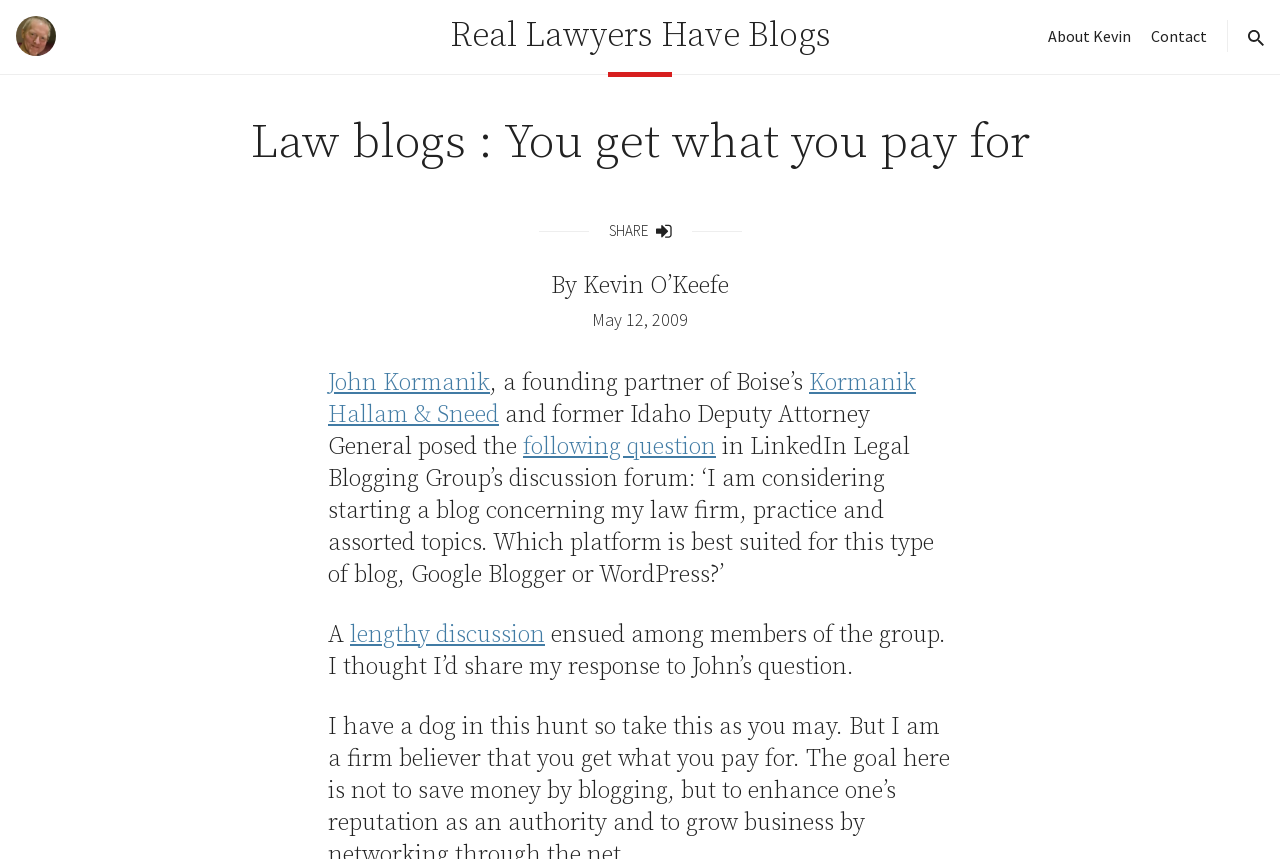Identify the bounding box coordinates of the section to be clicked to complete the task described by the following instruction: "Visit the 'About Kevin' page". The coordinates should be four float numbers between 0 and 1, formatted as [left, top, right, bottom].

[0.819, 0.03, 0.884, 0.054]